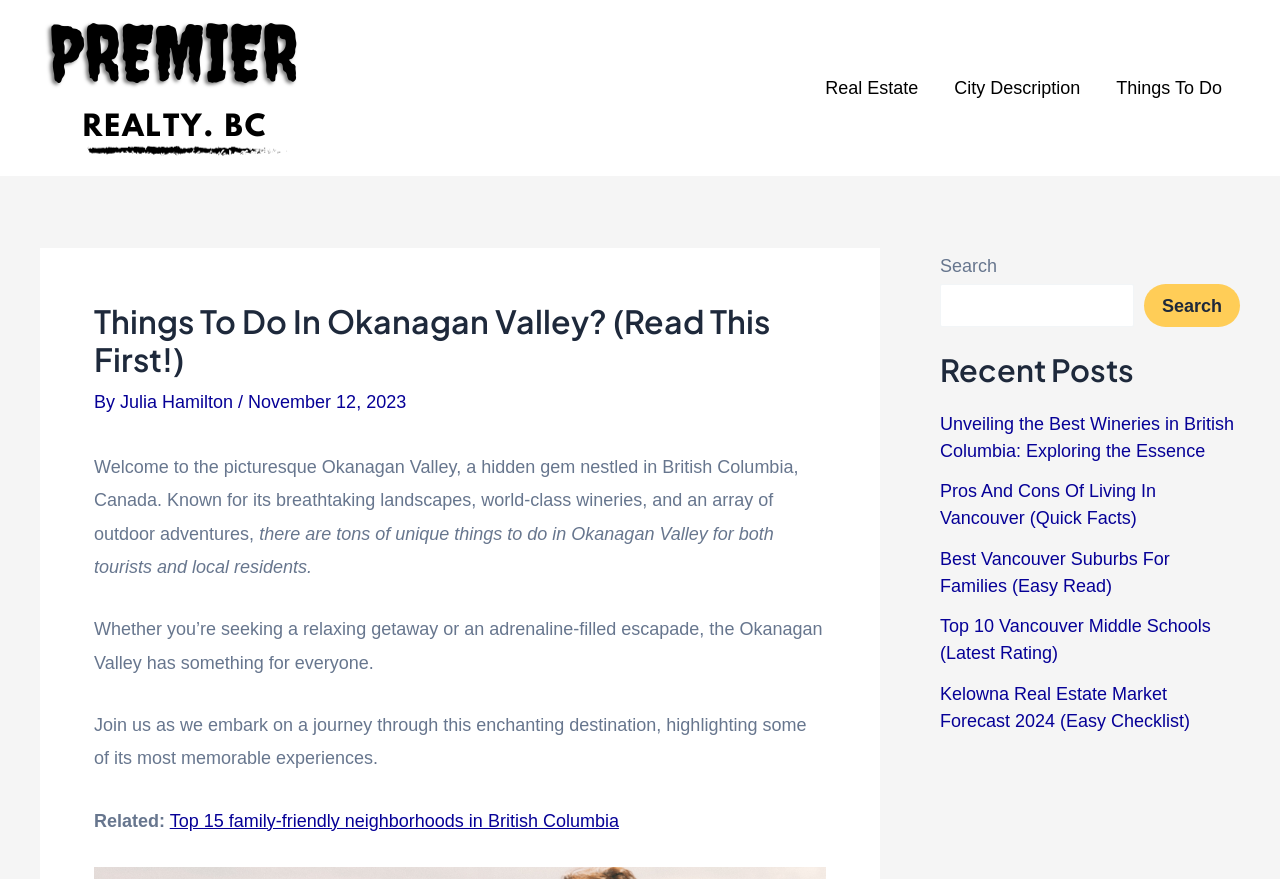Specify the bounding box coordinates of the area to click in order to execute this command: 'Explore the Recent Posts section'. The coordinates should consist of four float numbers ranging from 0 to 1, and should be formatted as [left, top, right, bottom].

[0.734, 0.398, 0.969, 0.443]